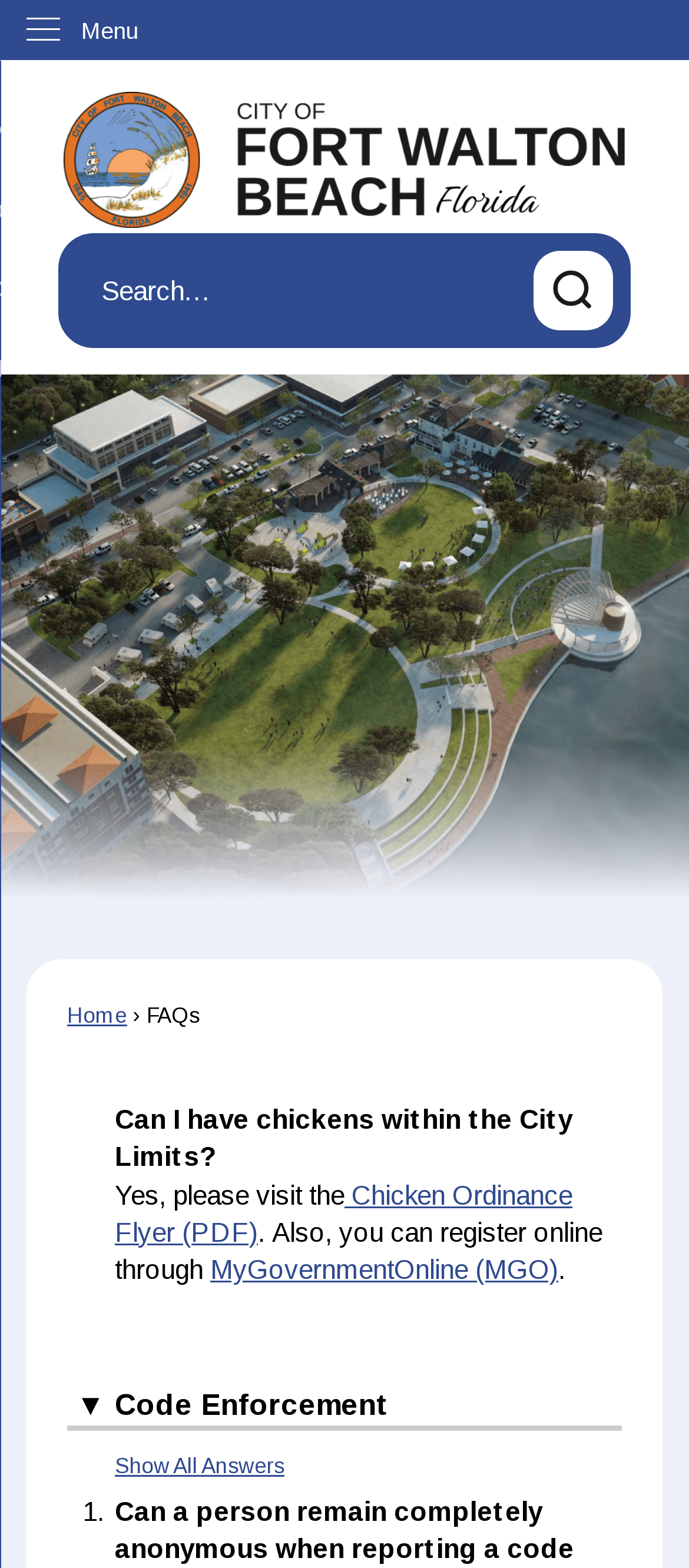What is the topic of the FAQ section?
Provide a comprehensive and detailed answer to the question.

I found this answer by looking at the DescriptionList element, which has a term 'Can I have chickens within the City Limits?' and a detail section that provides more information about it.